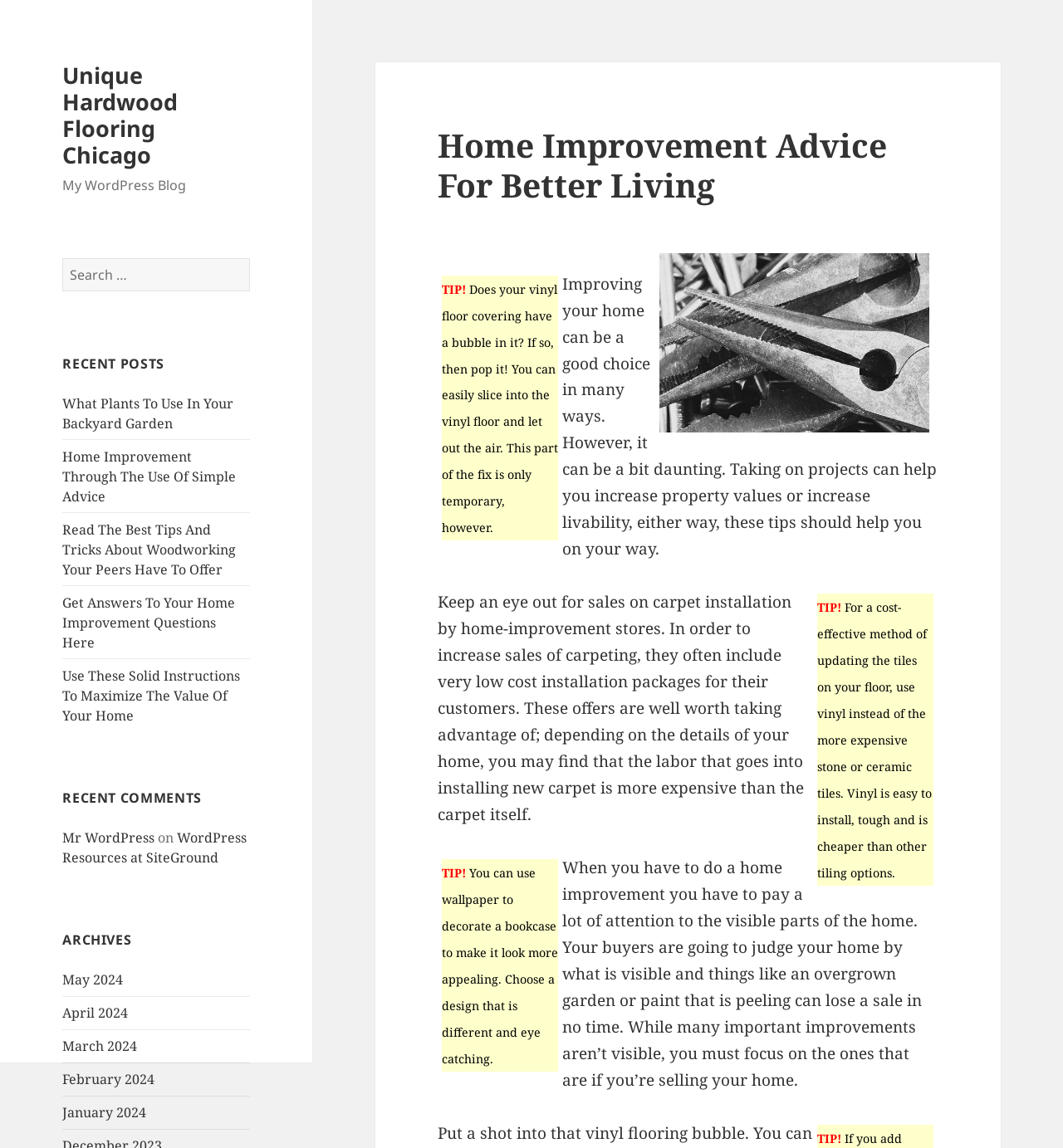Locate the bounding box coordinates of the element that needs to be clicked to carry out the instruction: "View the post 'Home Improvement Through The Use Of Simple Advice'". The coordinates should be given as four float numbers ranging from 0 to 1, i.e., [left, top, right, bottom].

[0.059, 0.39, 0.222, 0.44]